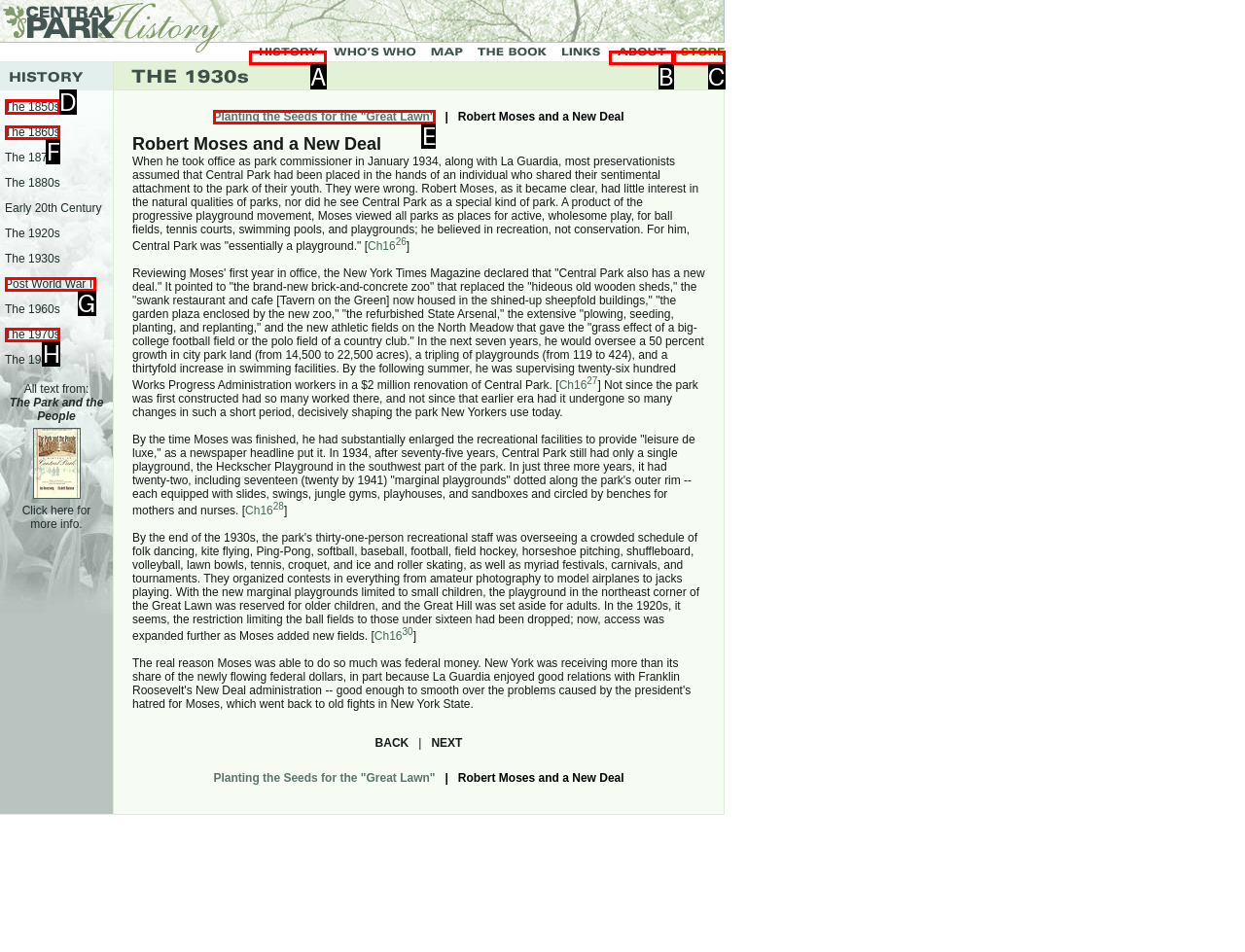Indicate which red-bounded element should be clicked to perform the task: Click the link 'The 1850s' Answer with the letter of the correct option.

D